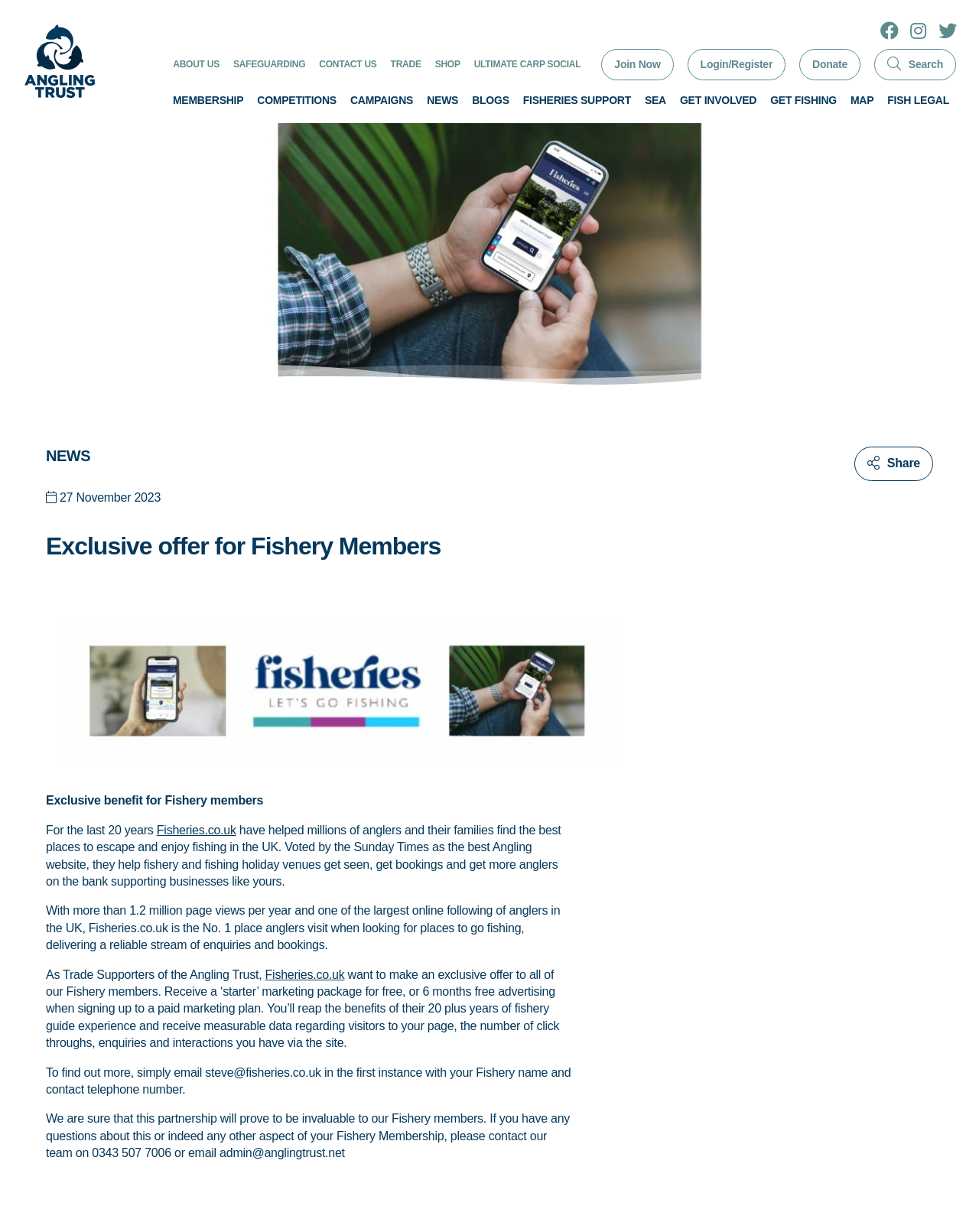Predict the bounding box coordinates of the UI element that matches this description: "Sea". The coordinates should be in the format [left, top, right, bottom] with each value between 0 and 1.

[0.659, 0.076, 0.68, 0.086]